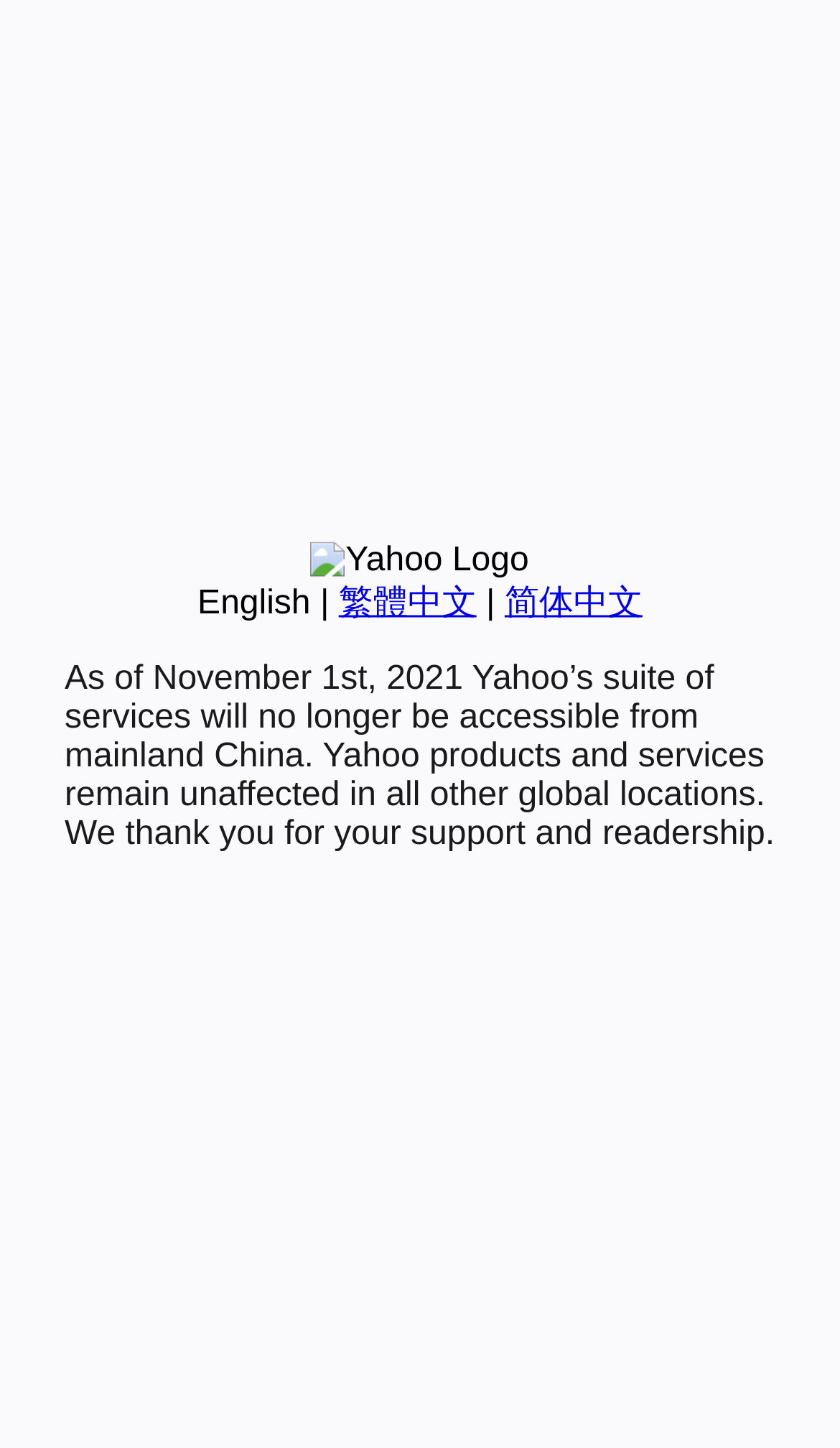Find the bounding box of the UI element described as follows: "English".

[0.235, 0.404, 0.37, 0.429]